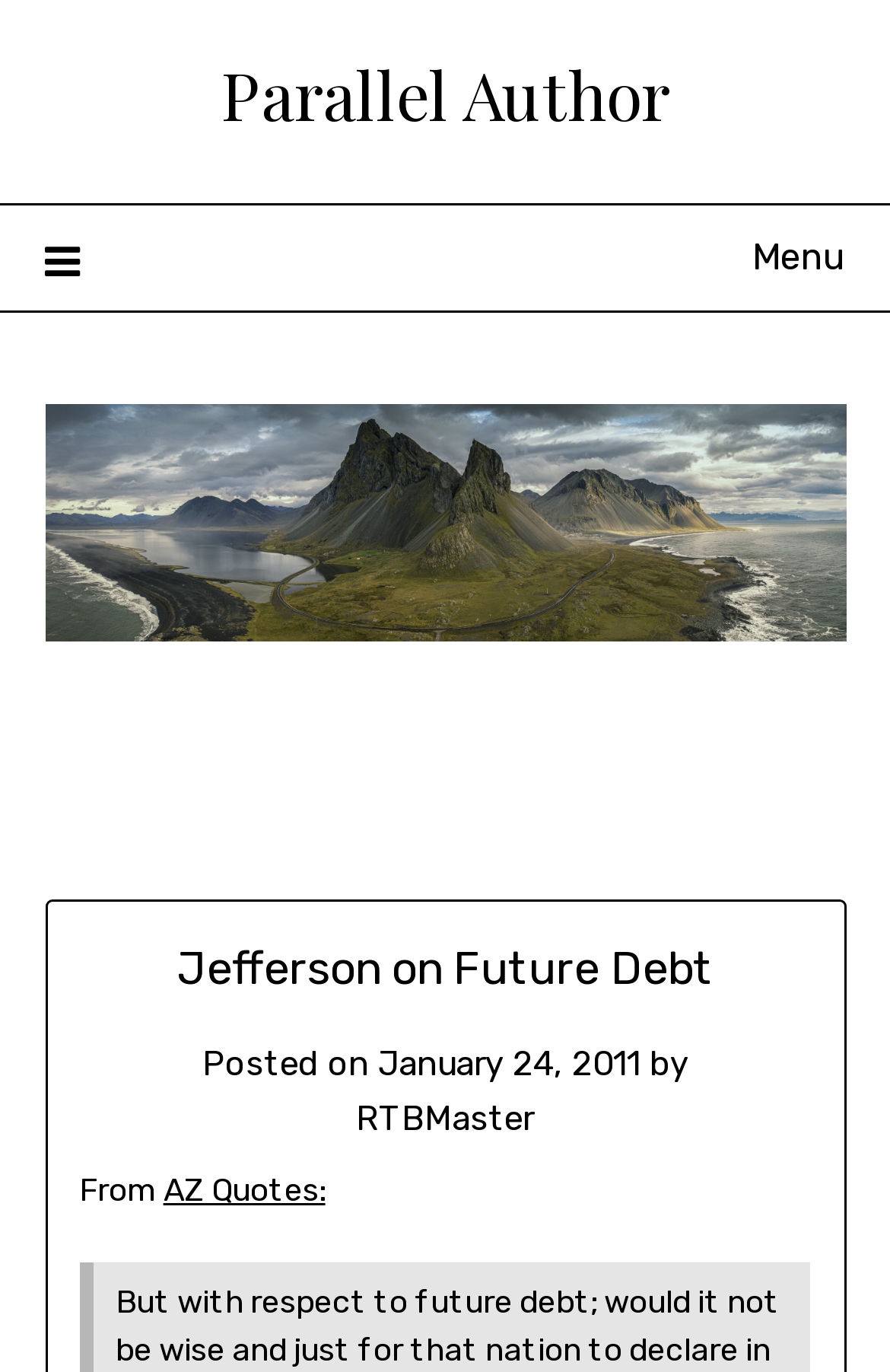Provide your answer in one word or a succinct phrase for the question: 
What is the source of the quote on this page?

AZ Quotes